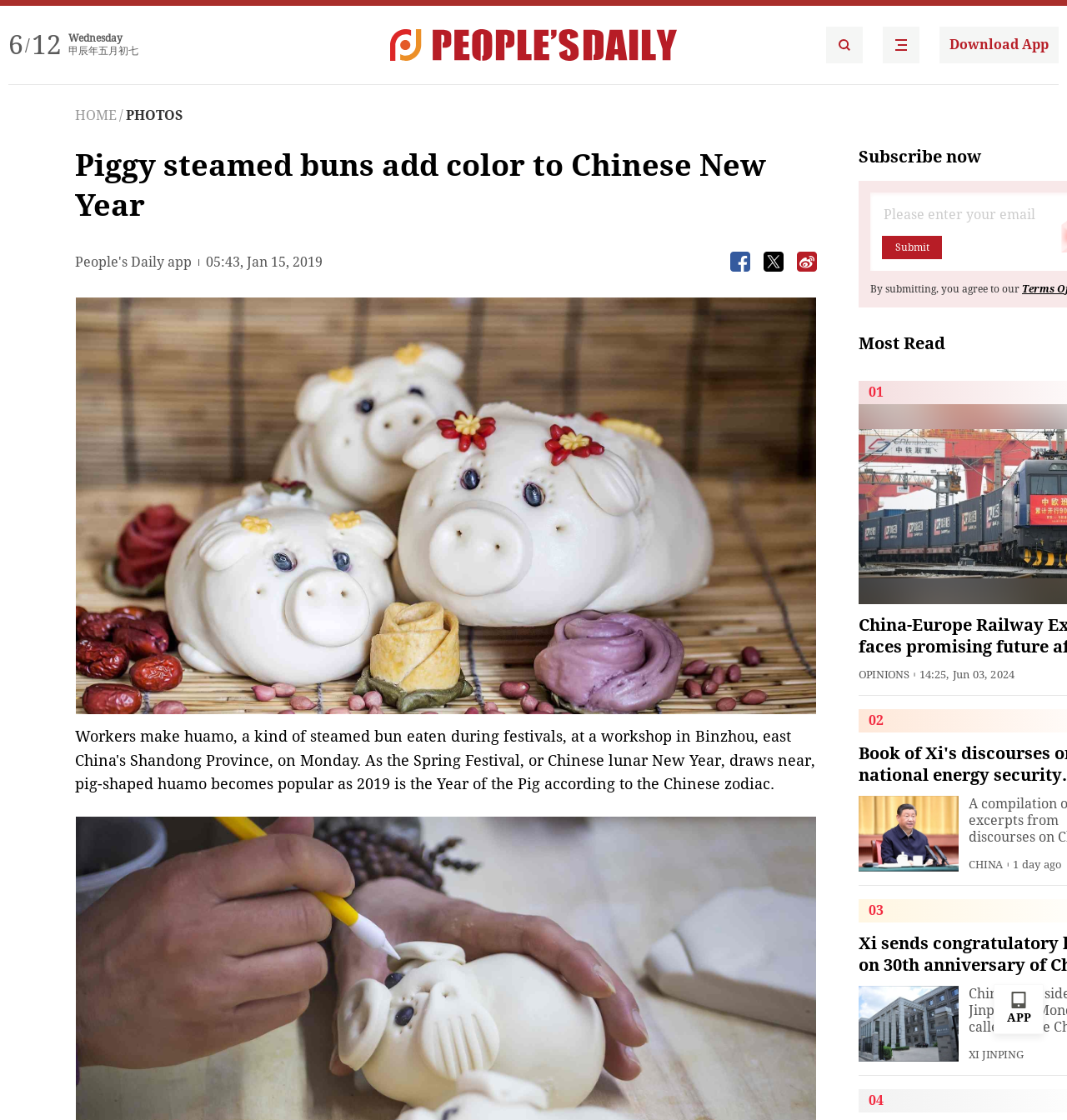Answer the following query concisely with a single word or phrase:
How many buttons are there below the title?

3